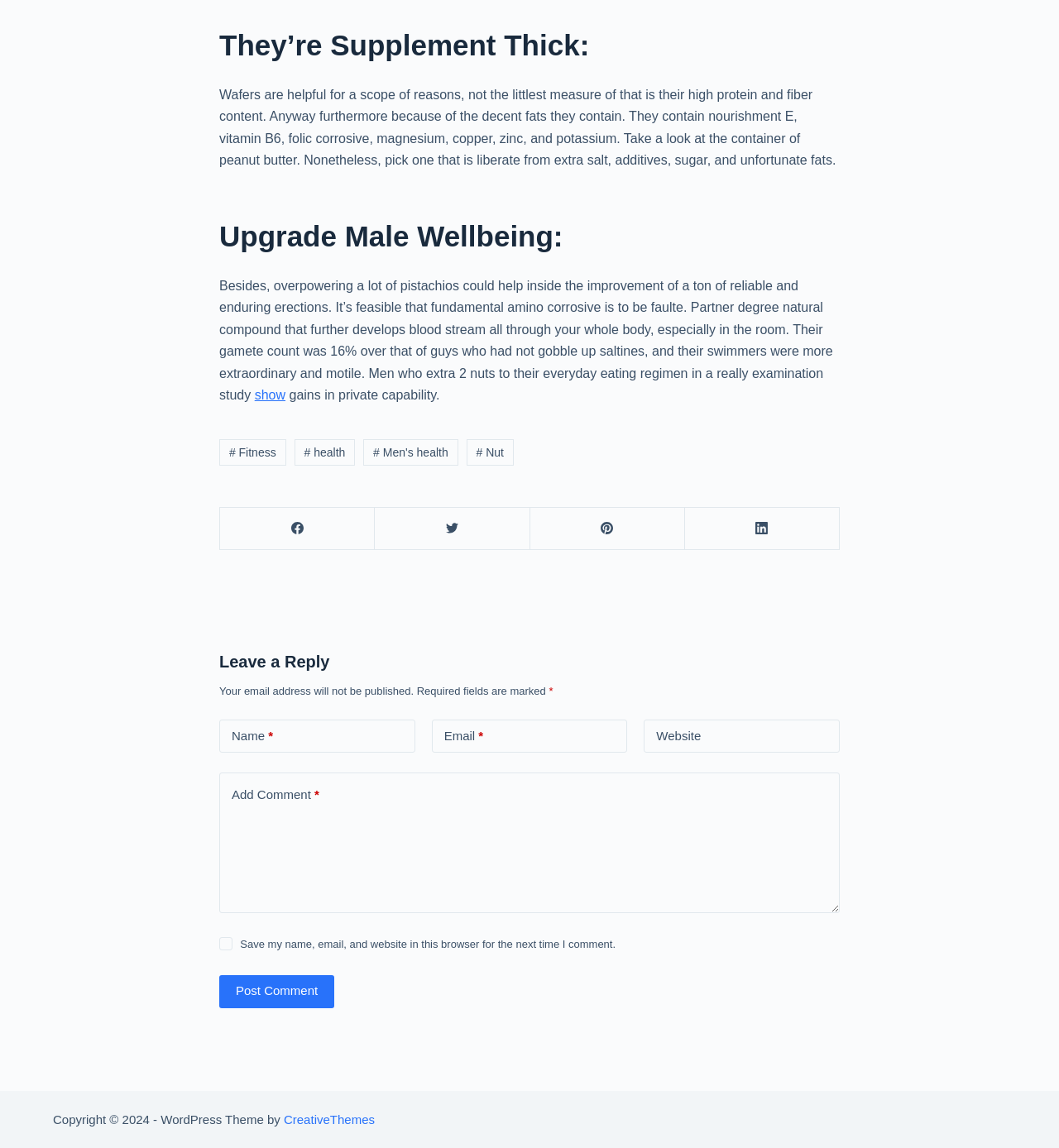What is the copyright year of the webpage?
Carefully analyze the image and provide a detailed answer to the question.

The copyright information at the bottom of the webpage states 'Copyright © 2024', indicating that the webpage's copyright year is 2024.